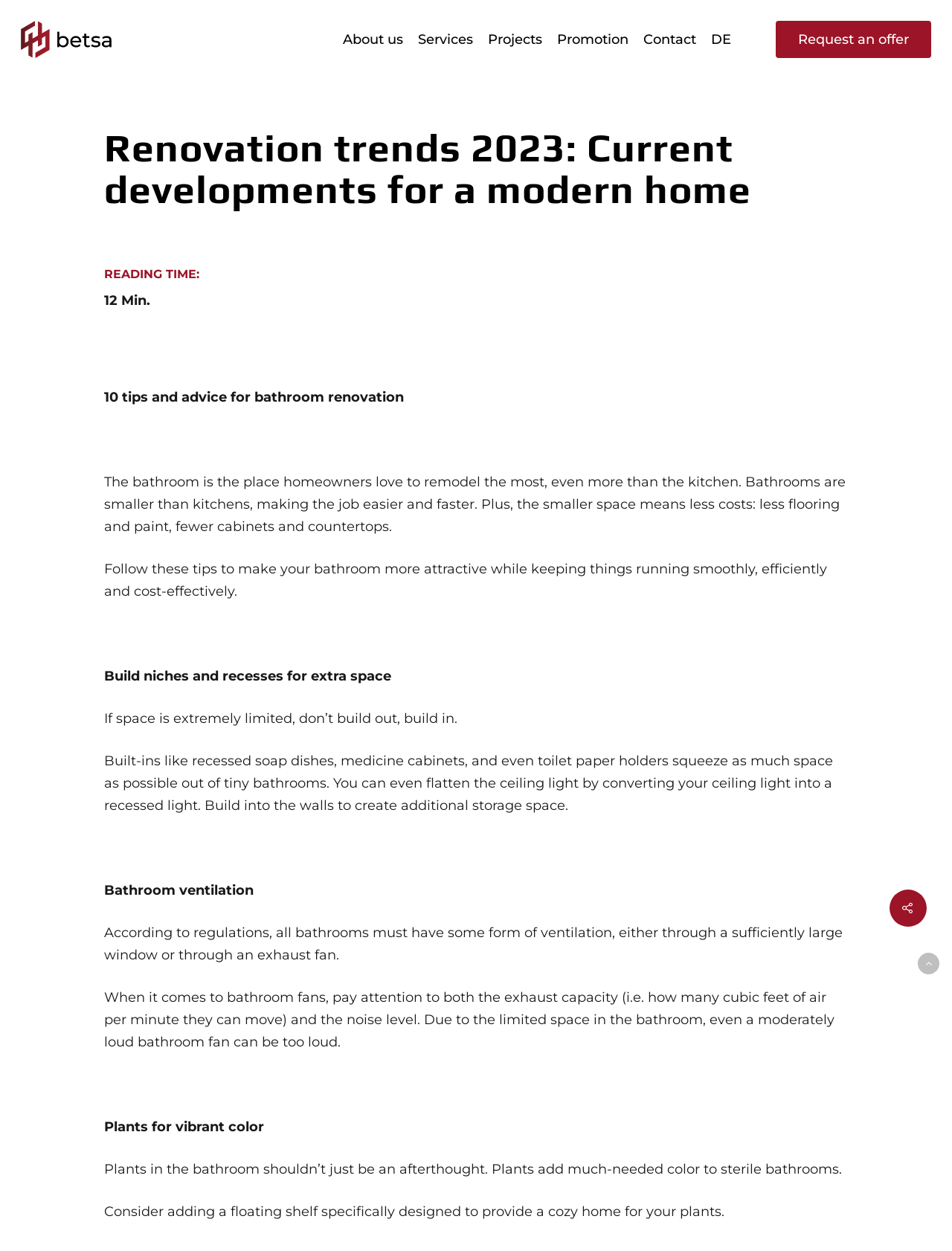Identify the bounding box coordinates of the section that should be clicked to achieve the task described: "Click on the 'About us' link".

[0.352, 0.026, 0.431, 0.037]